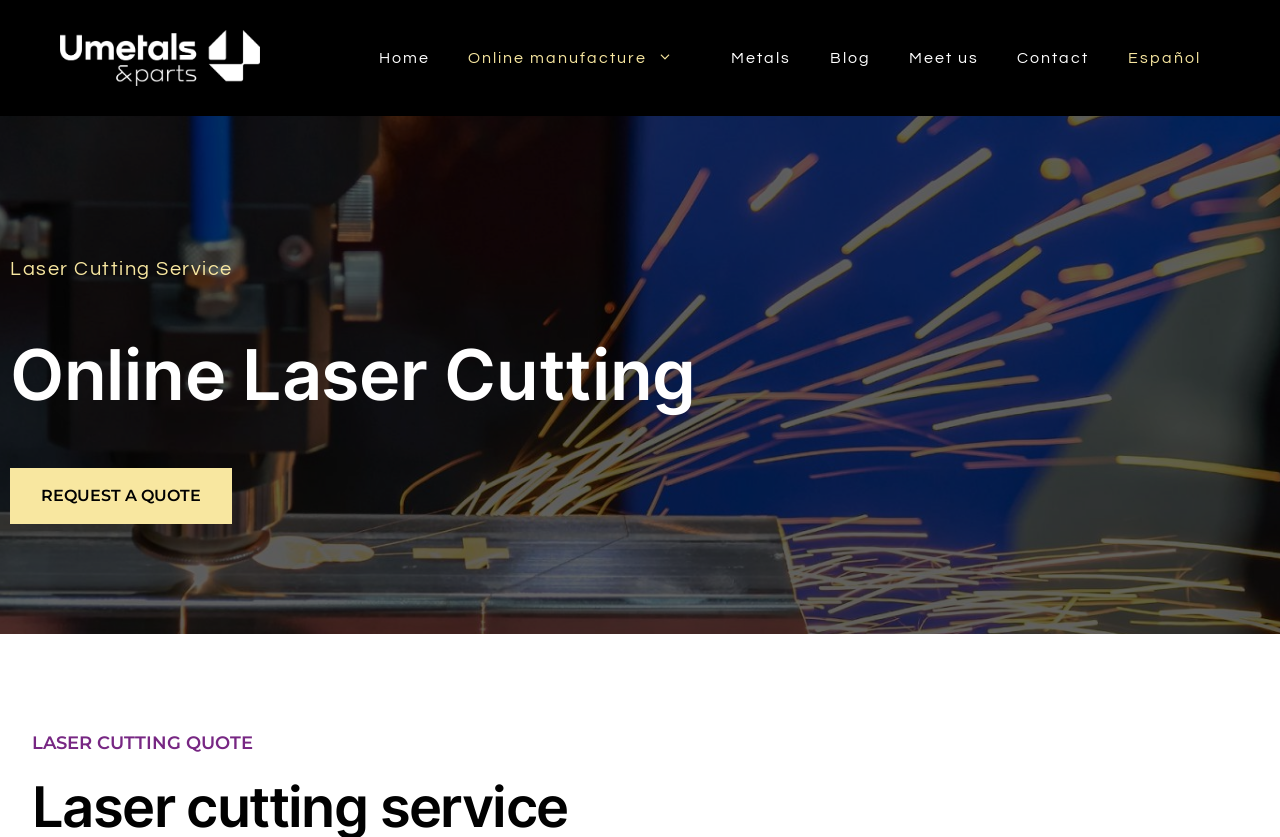How many headings are there on the webpage?
Please provide a single word or phrase as your answer based on the screenshot.

4